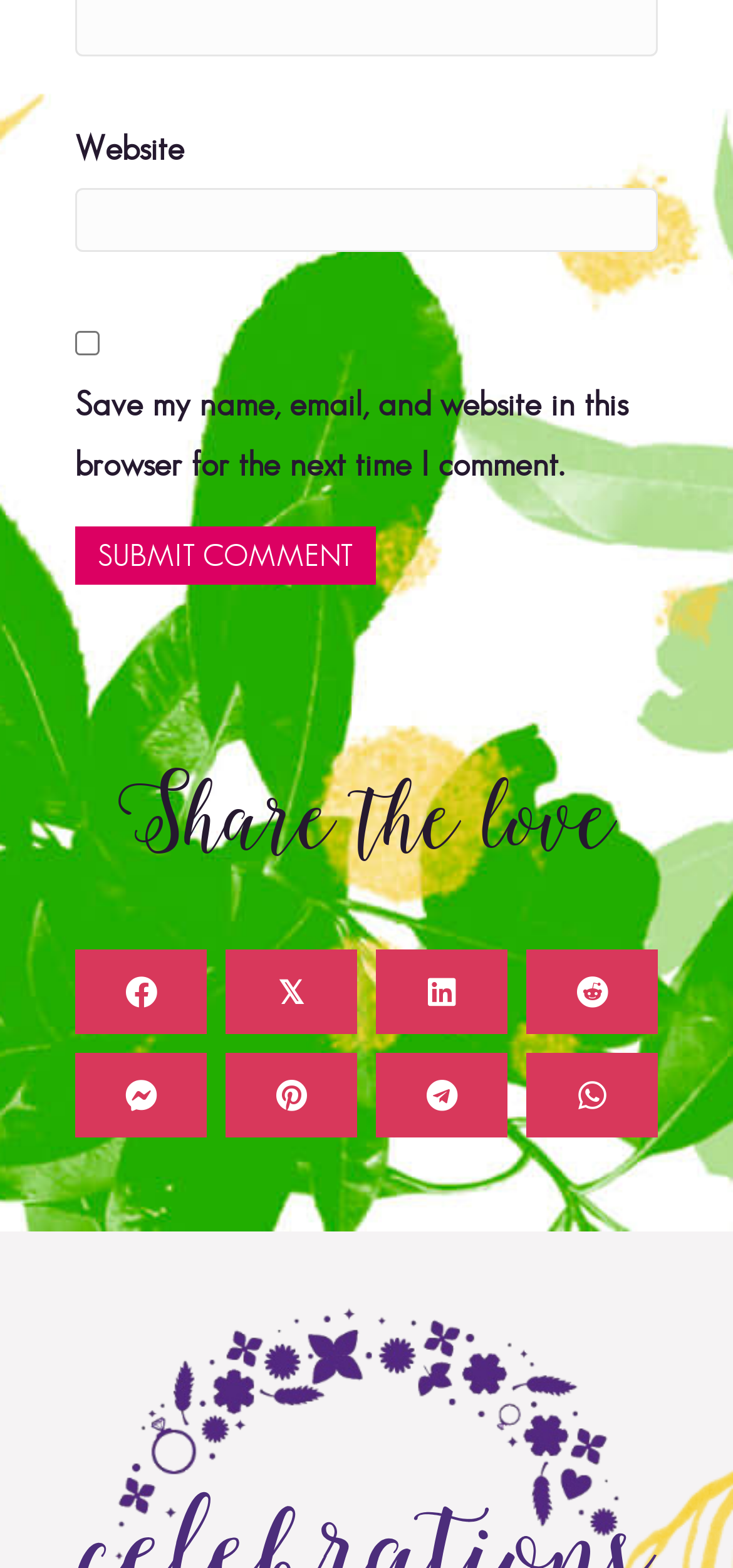Is the textbox required?
Refer to the image and answer the question using a single word or phrase.

No